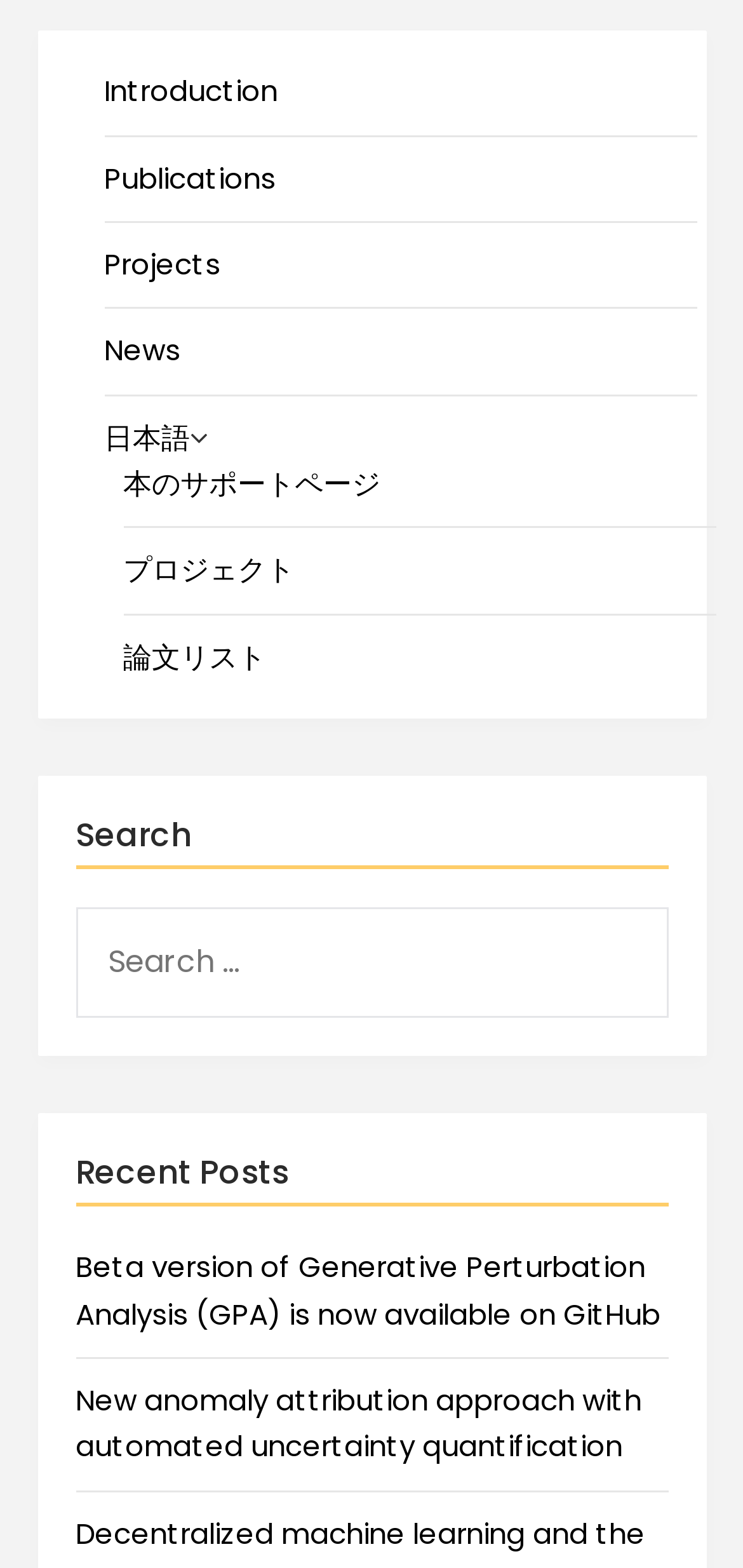What is the first link on the top navigation bar?
Respond with a short answer, either a single word or a phrase, based on the image.

Introduction